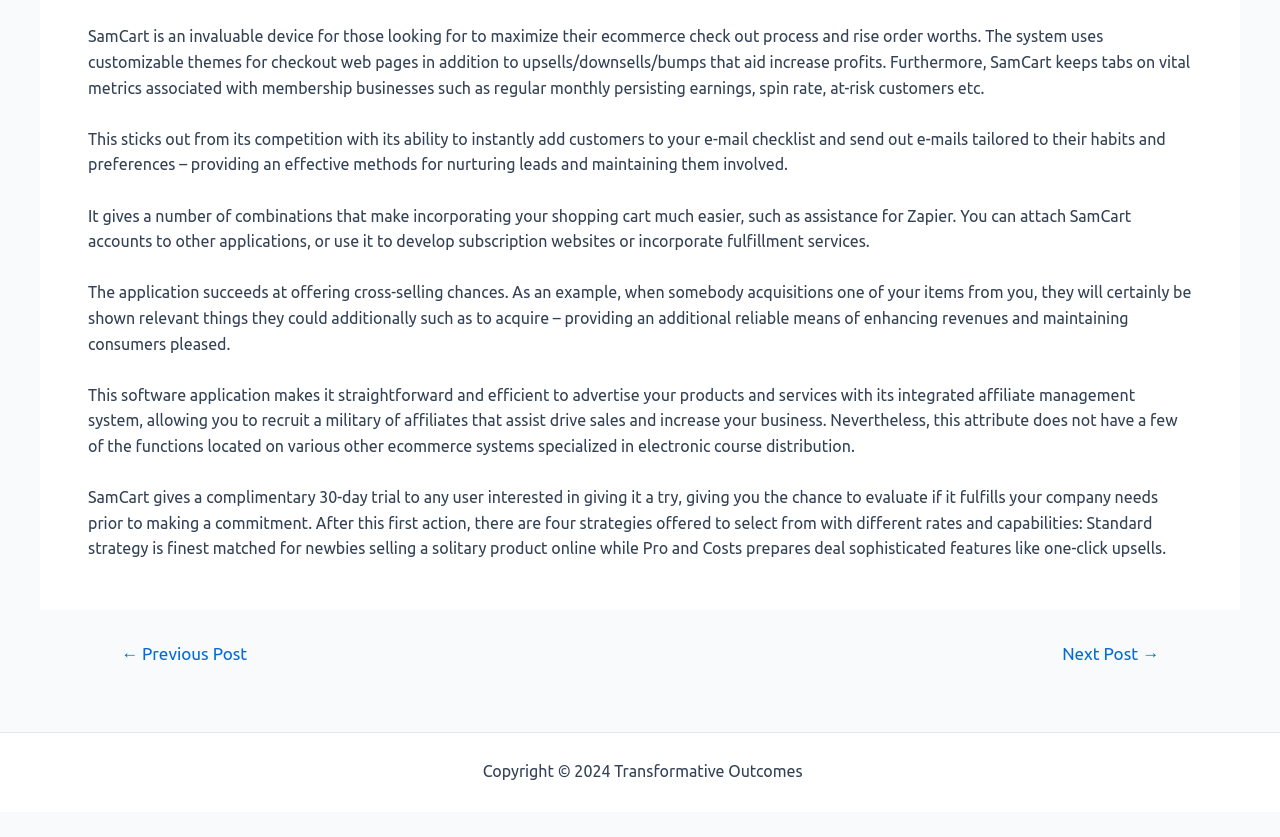What is the purpose of the affiliate management system in SamCart?
Using the image, give a concise answer in the form of a single word or short phrase.

To recruit affiliates